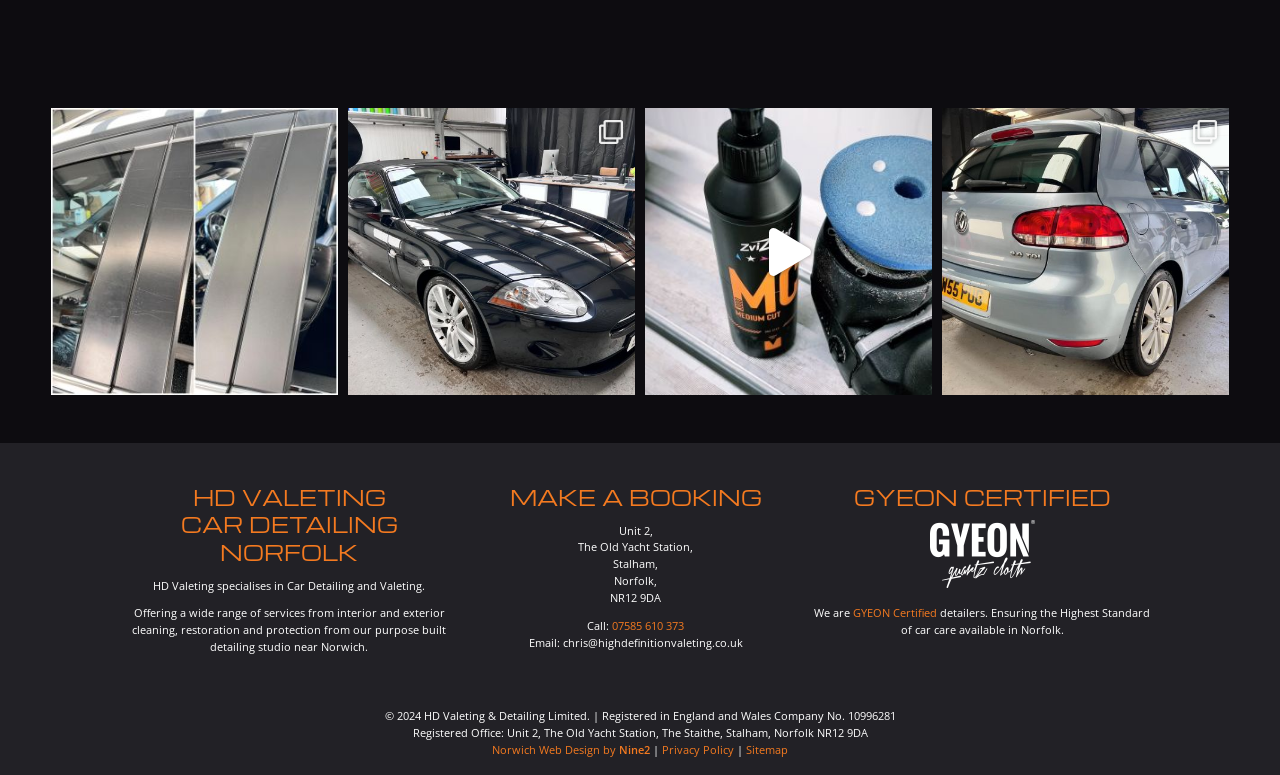Based on the image, give a detailed response to the question: What is the company registration number?

The company registration number can be found in the static text '© 2024 HD Valeting & Detailing Limited. | Registered in England and Wales Company No. 10996281' which is located at the bottom of the webpage.